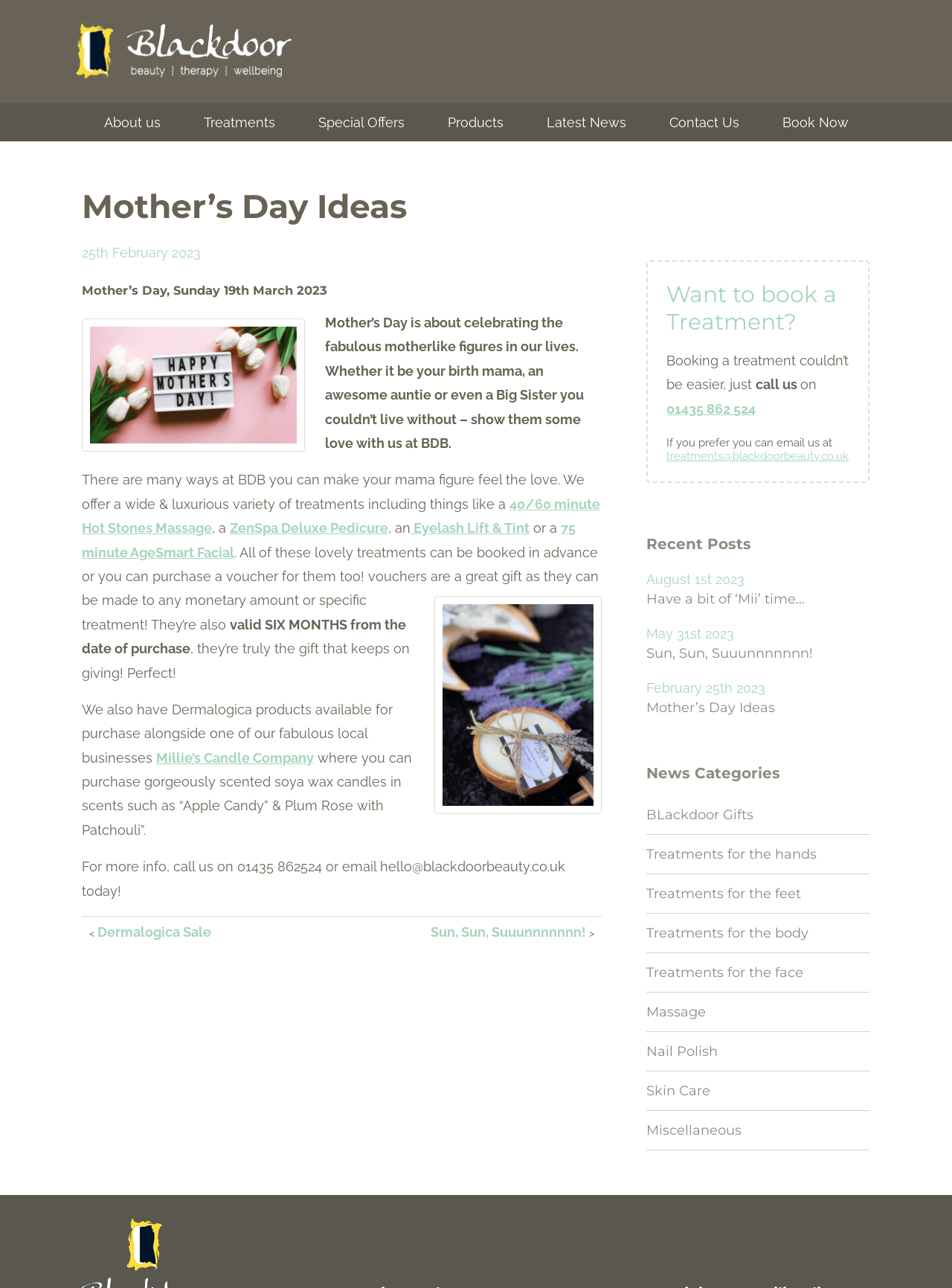What is the duration of the AgeSmart Facial treatment?
Provide a concise answer using a single word or phrase based on the image.

75 minutes